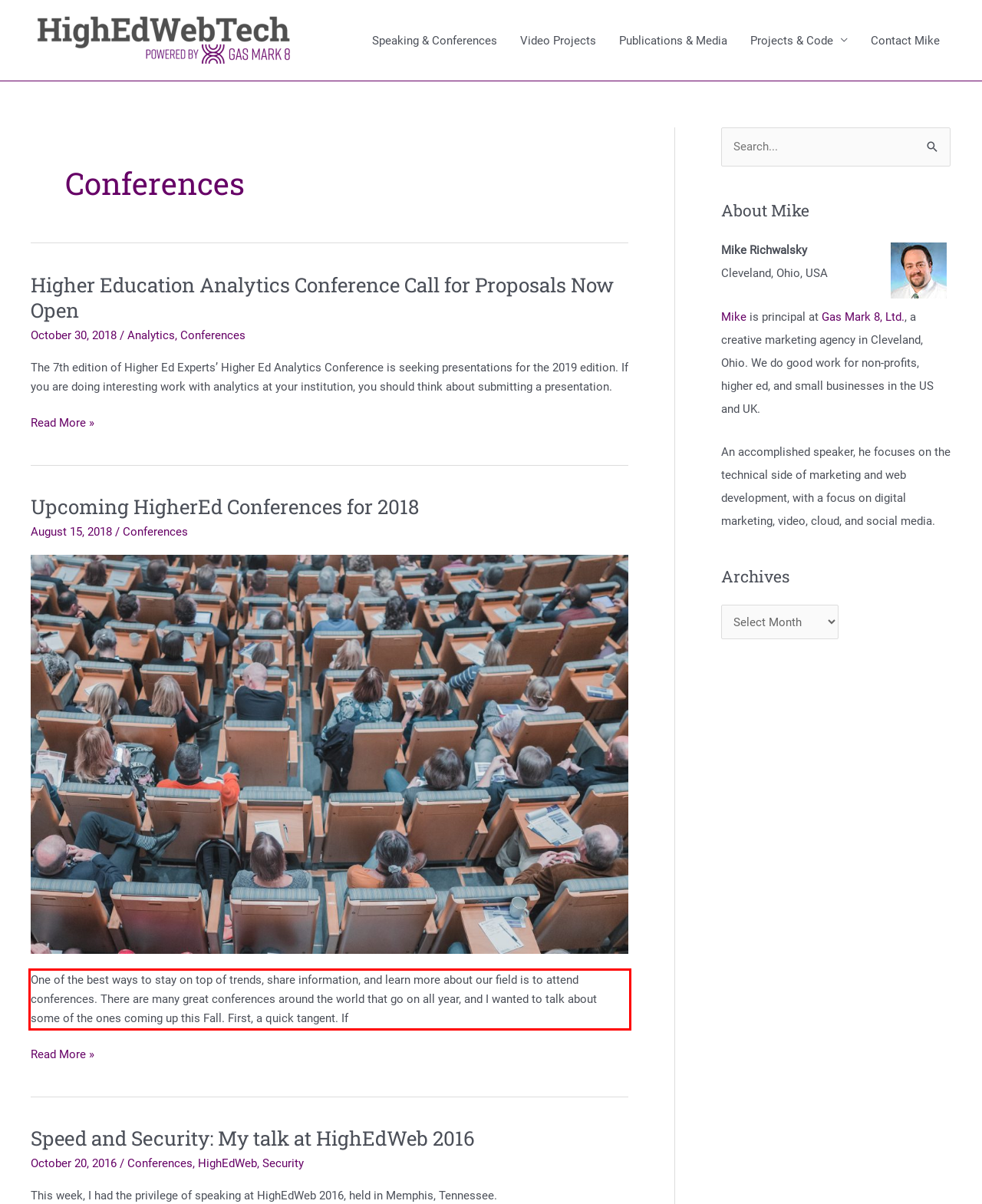Given a screenshot of a webpage, locate the red bounding box and extract the text it encloses.

One of the best ways to stay on top of trends, share information, and learn more about our field is to attend conferences. There are many great conferences around the world that go on all year, and I wanted to talk about some of the ones coming up this Fall. First, a quick tangent. If